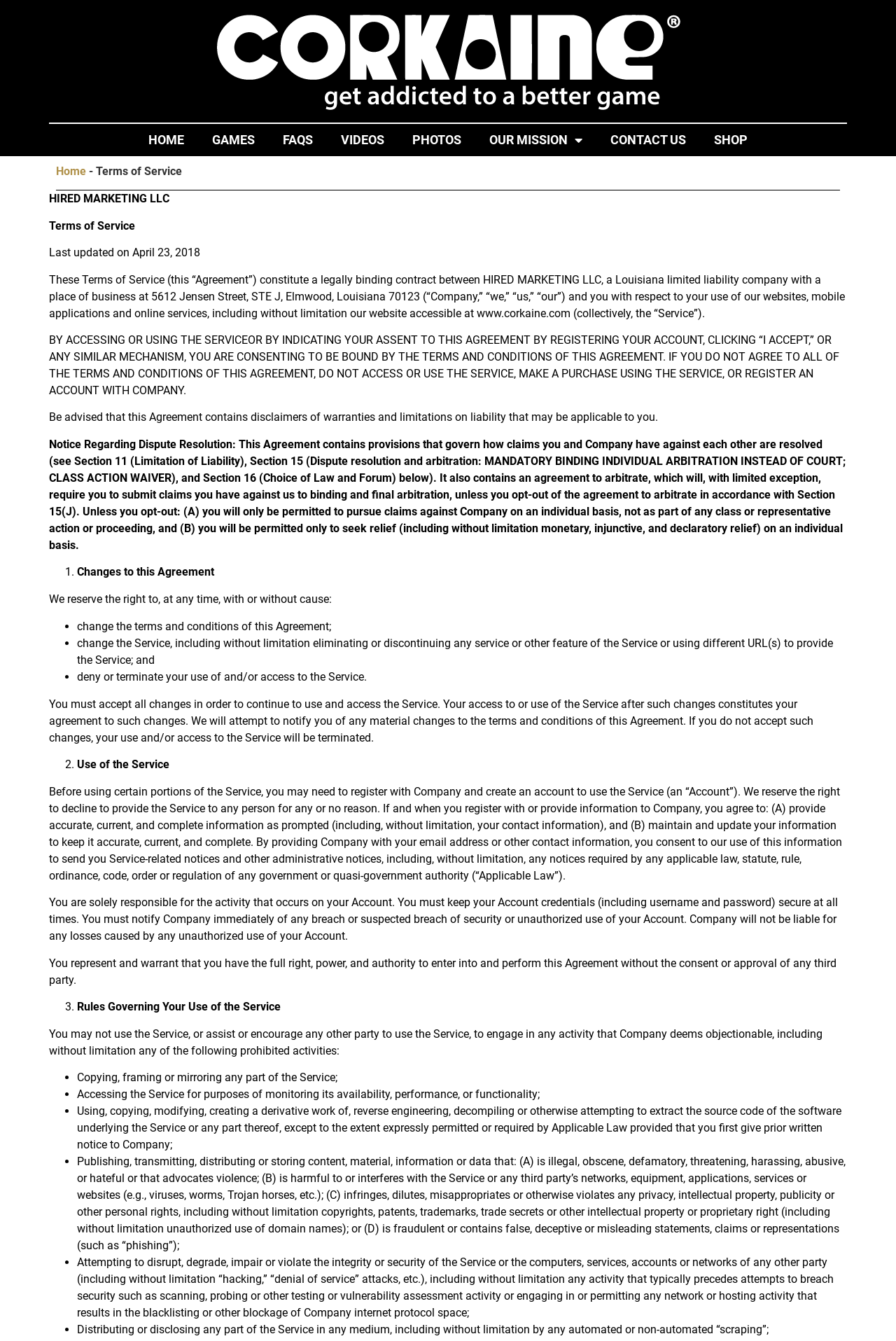What is the company name?
Use the screenshot to answer the question with a single word or phrase.

HIRED MARKETING LLC